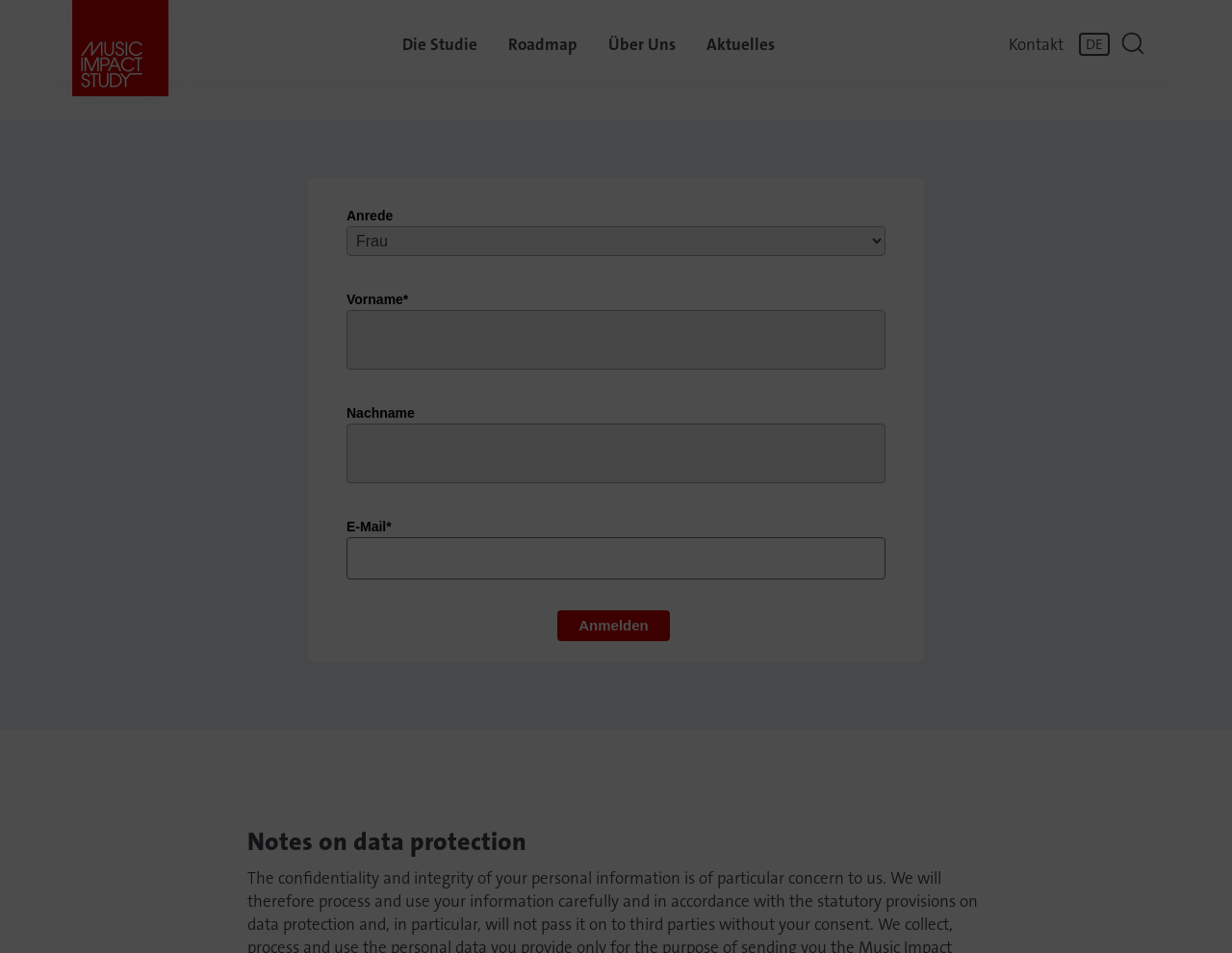What is the topic of the webpage?
Please provide an in-depth and detailed response to the question.

I inferred the topic of the webpage by looking at the input fields and the button 'Anmelden'. It seems that the webpage is for subscribing to a newsletter, as it asks for personal information like name and email address.